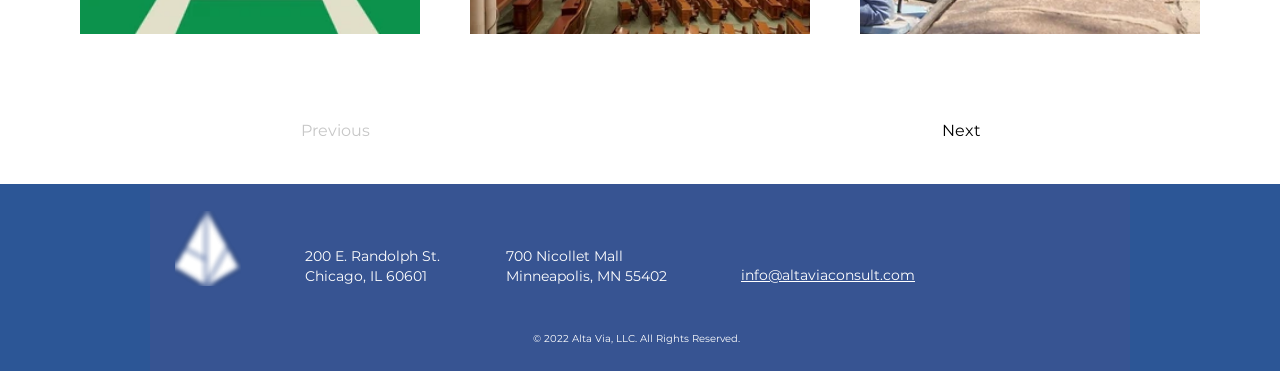Bounding box coordinates are to be given in the format (top-left x, top-left y, bottom-right x, bottom-right y). All values must be floating point numbers between 0 and 1. Provide the bounding box coordinate for the UI element described as: info@altaviaconsult.com

[0.579, 0.717, 0.715, 0.765]